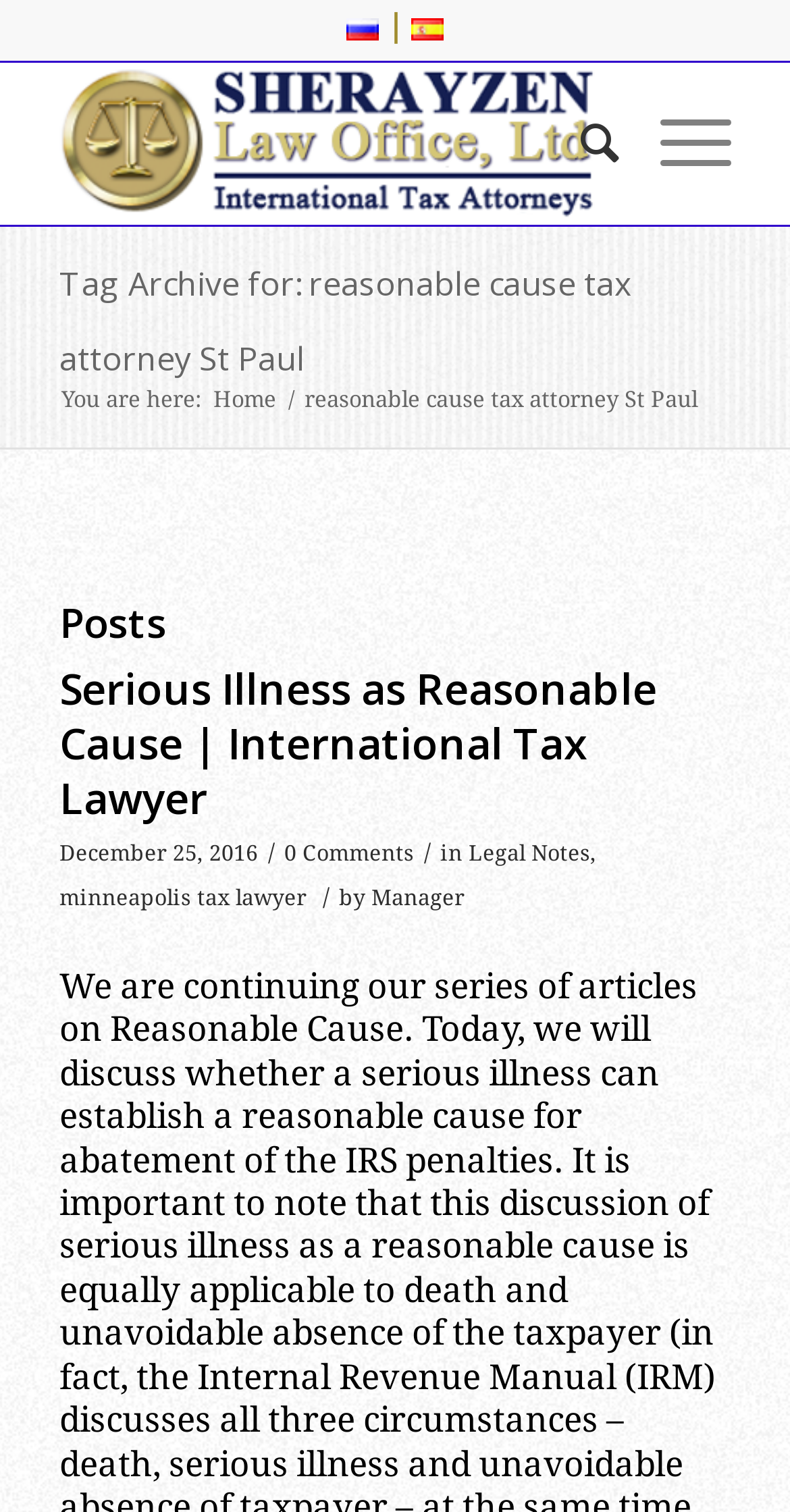Can you specify the bounding box coordinates for the region that should be clicked to fulfill this instruction: "click the link to Sherayzen Law Office".

[0.075, 0.042, 0.755, 0.149]